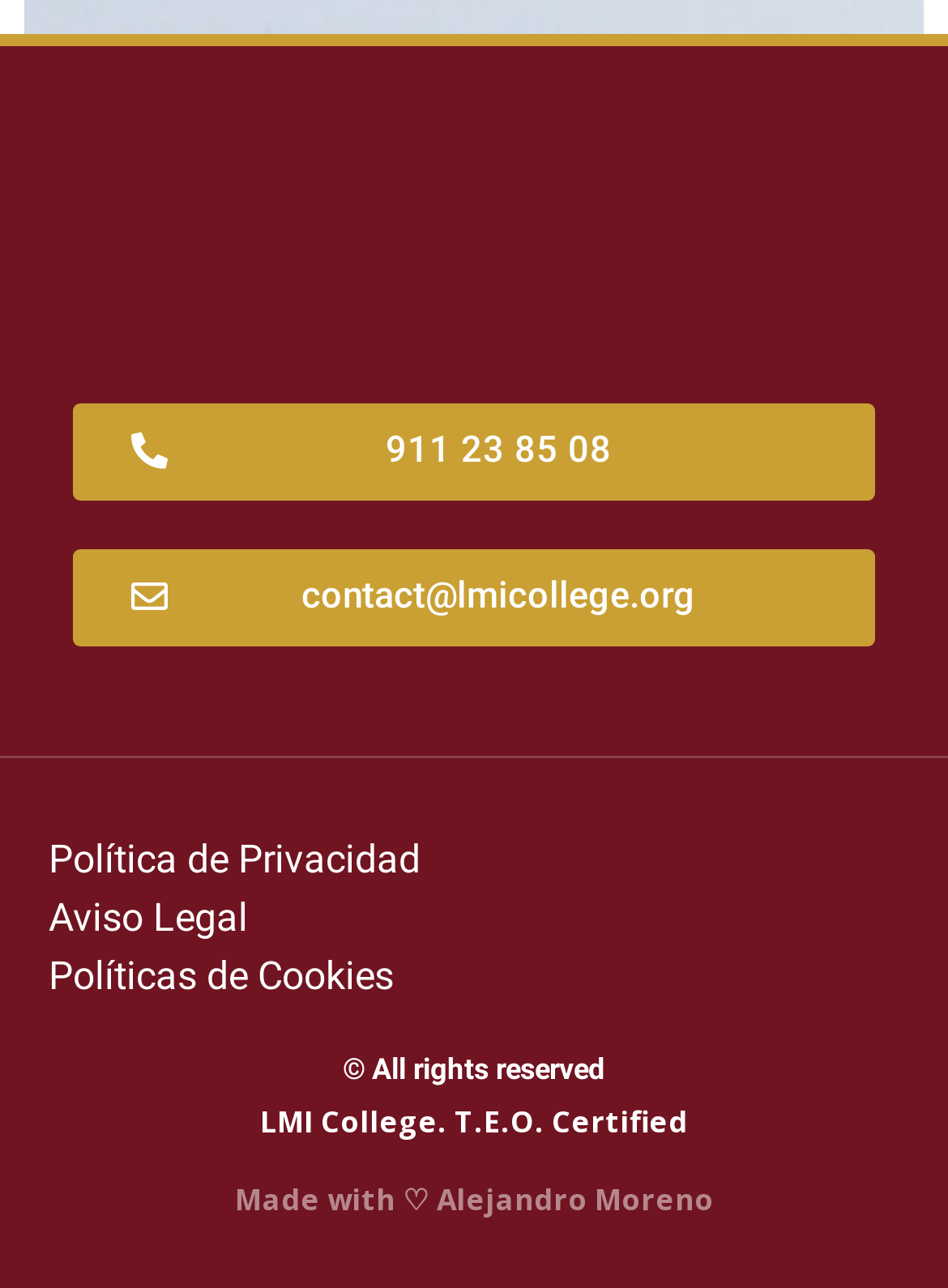What is the last element in the footer? Observe the screenshot and provide a one-word or short phrase answer.

Made with ♡ Alejandro Moreno